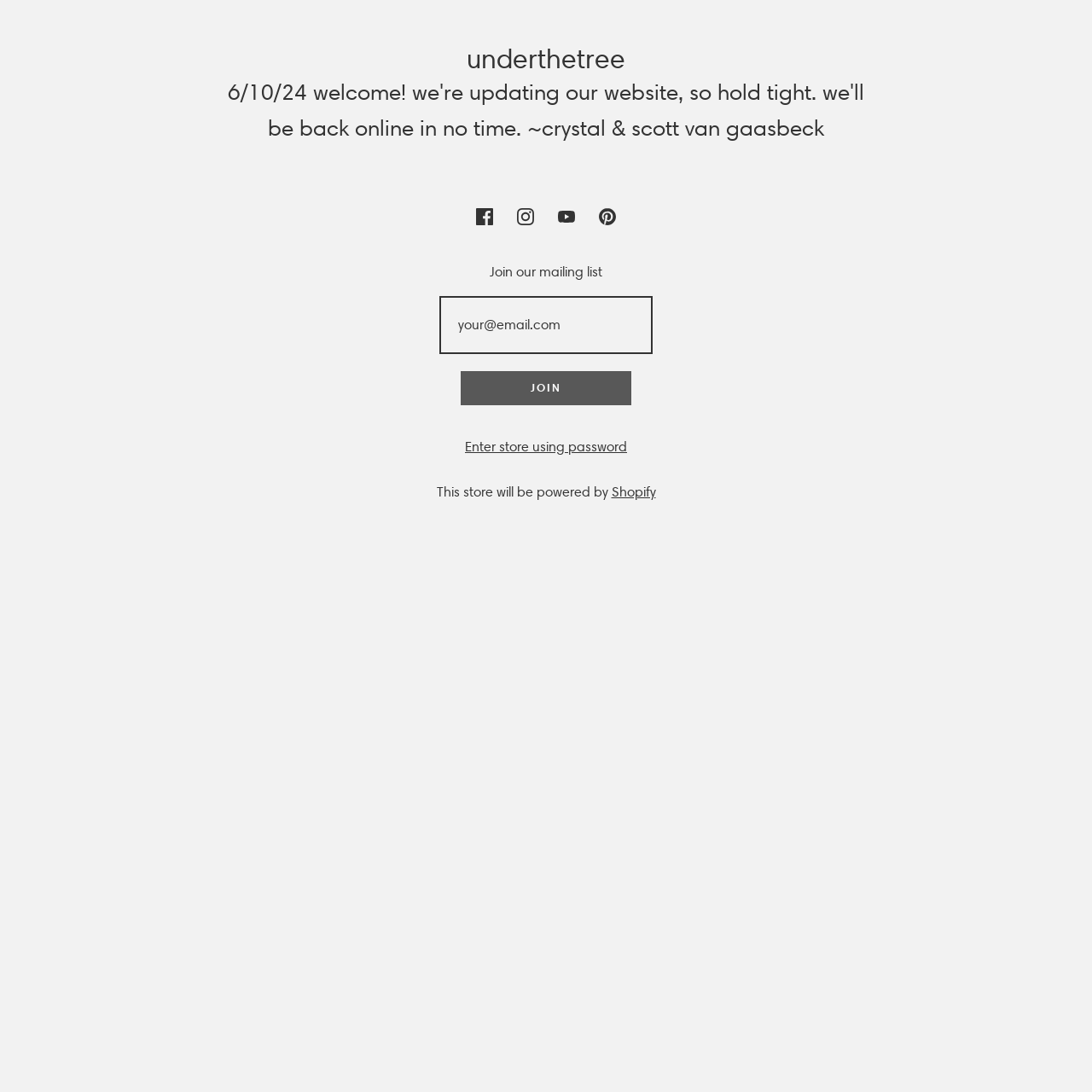What is the function of the 'Join' button?
Please answer the question with as much detail as possible using the screenshot.

The 'Join' button is located below the textbox and is likely used to submit the email address entered in the textbox, possibly to join a mailing list or create an account.